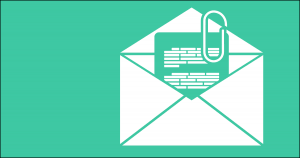What is inside the envelope?
Answer the question with as much detail as you can, using the image as a reference.

The paper inside the envelope features text lines, indicating a document that can be sent via email, symbolizing an email attachment.